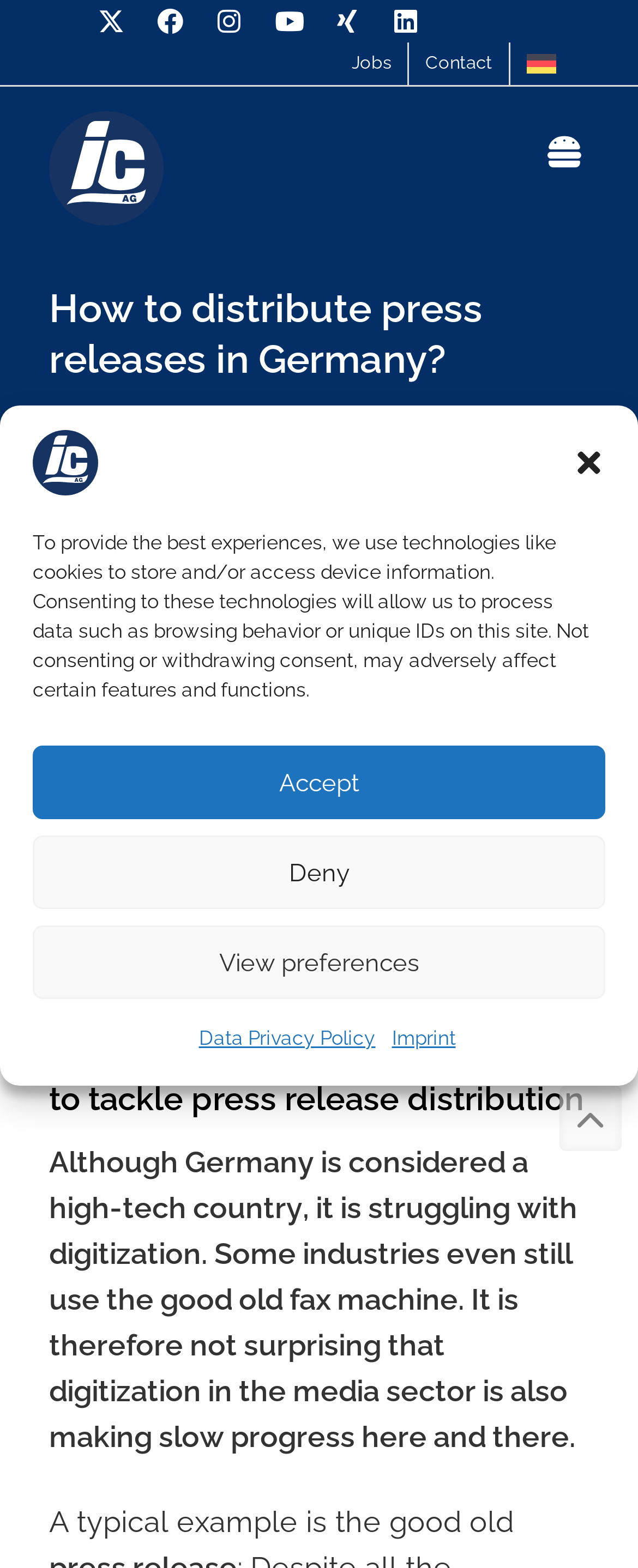Answer with a single word or phrase: 
What is the format of the date mentioned in the article?

DD. MMM. YYYY